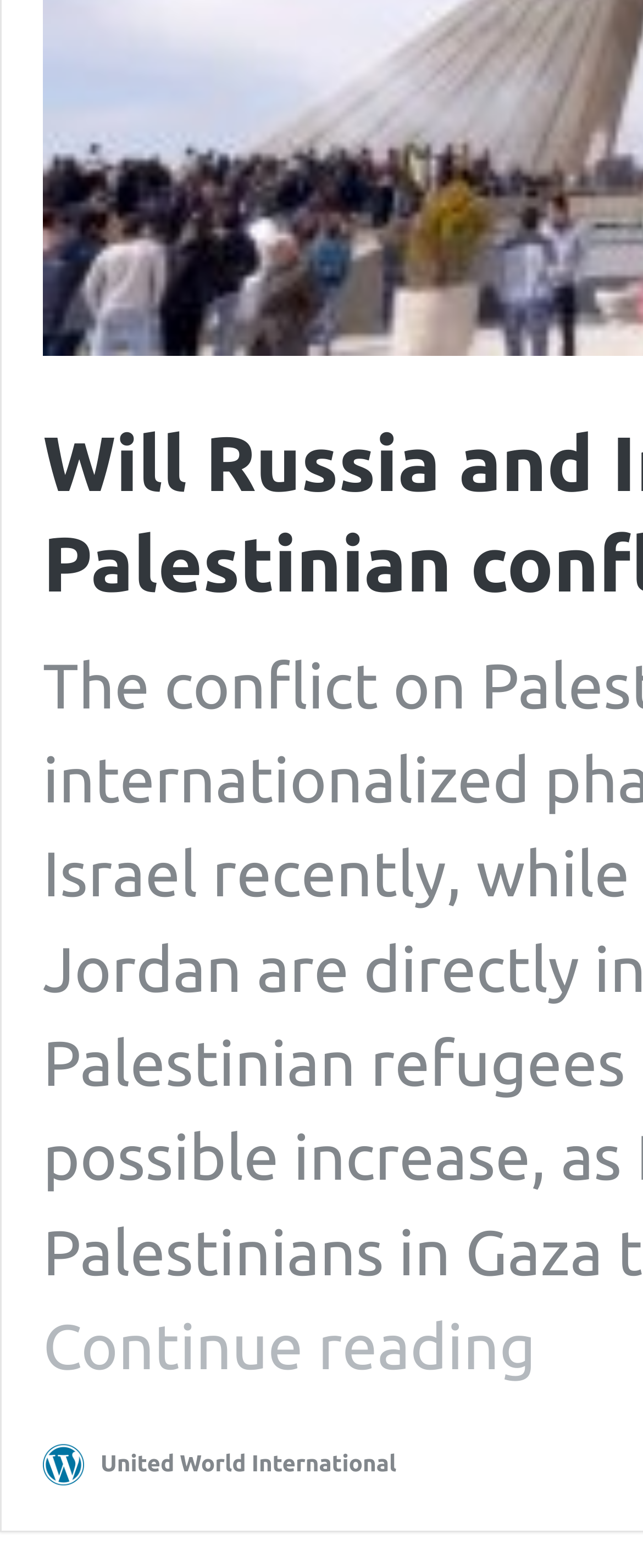Highlight the bounding box of the UI element that corresponds to this description: "United World International".

[0.067, 0.921, 0.617, 0.947]